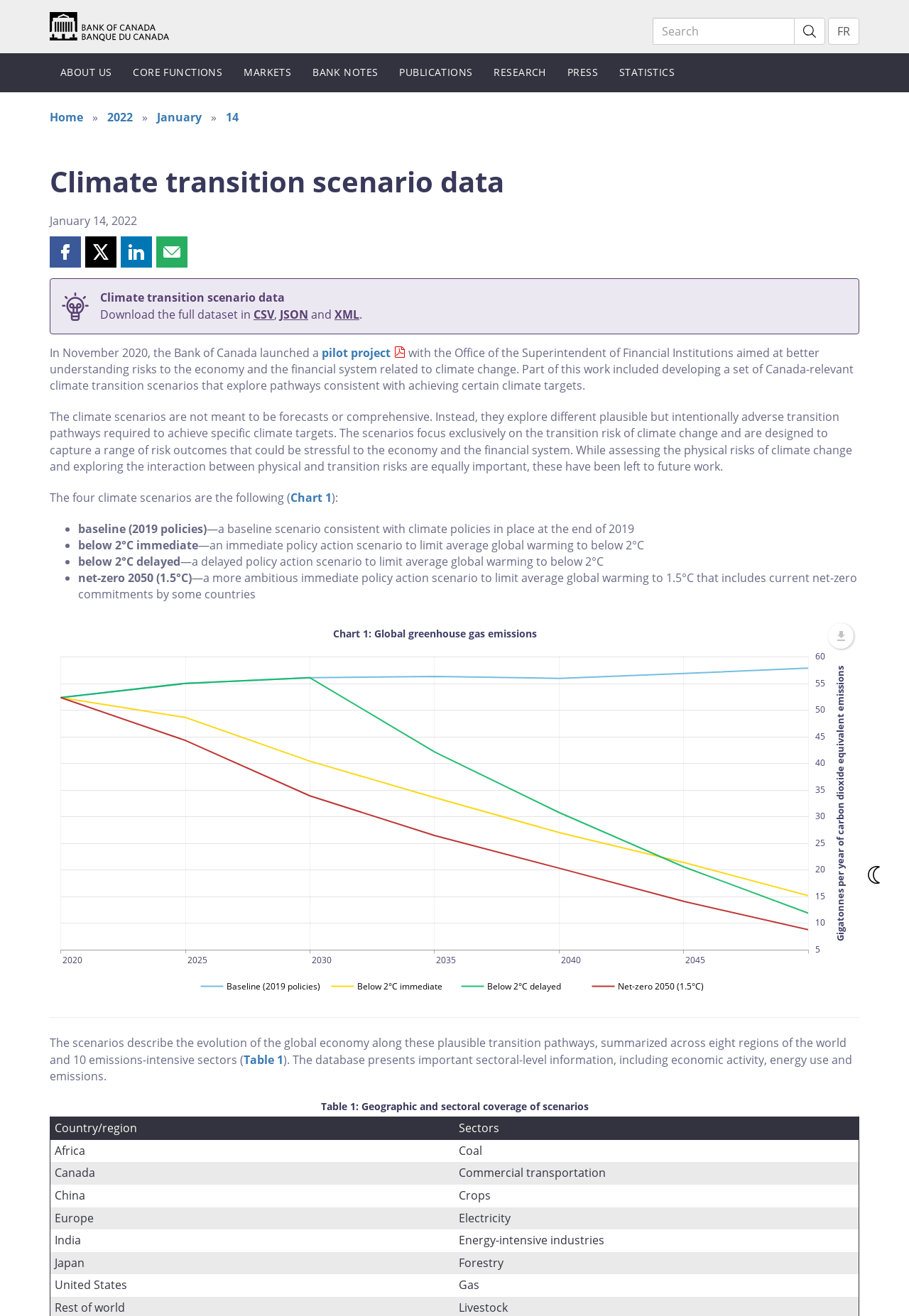Extract the bounding box of the UI element described as: "FR".

[0.911, 0.013, 0.945, 0.034]